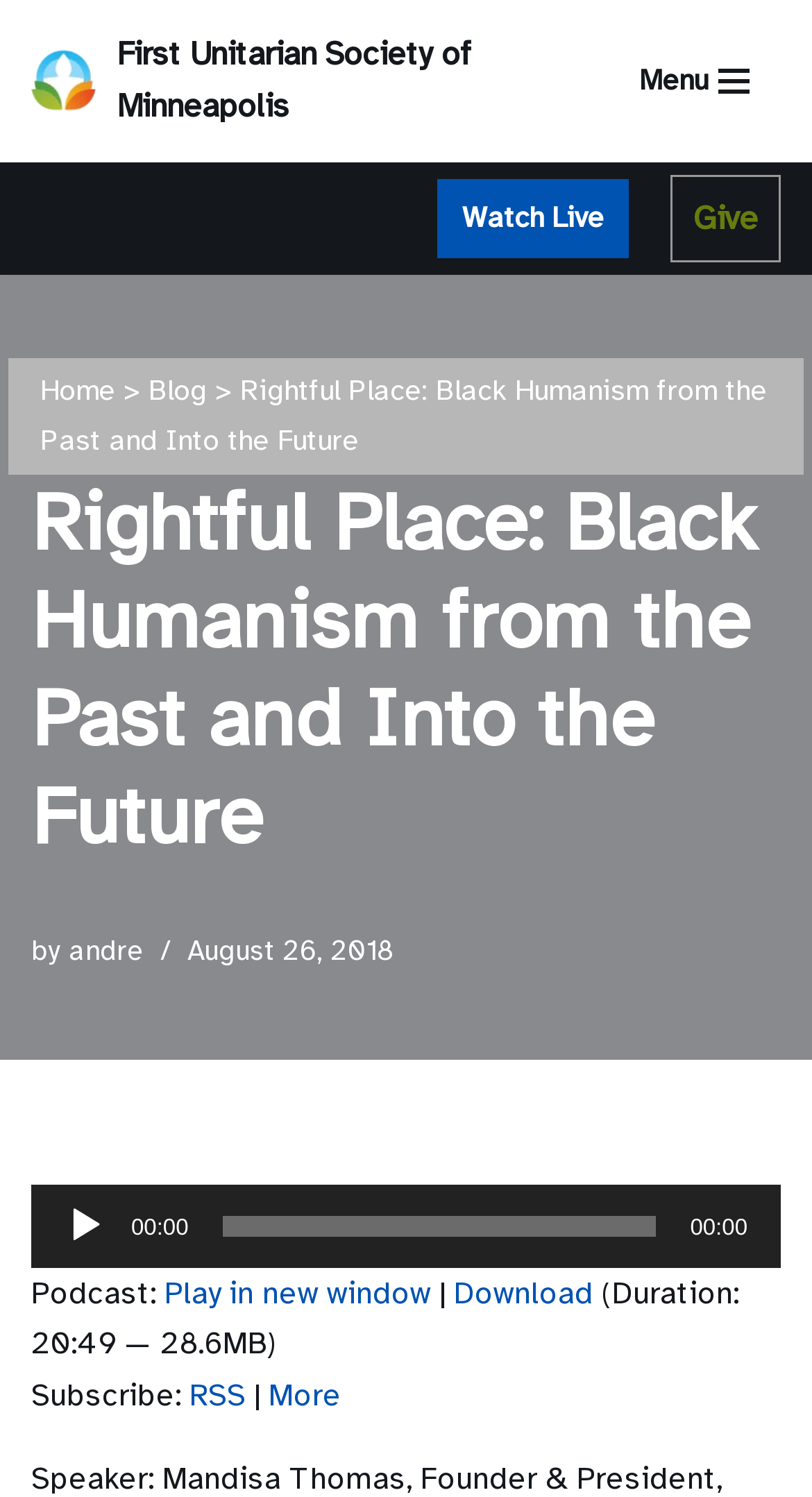What is the title of the article?
Refer to the image and provide a concise answer in one word or phrase.

Rightful Place: Black Humanism from the Past and Into the Future